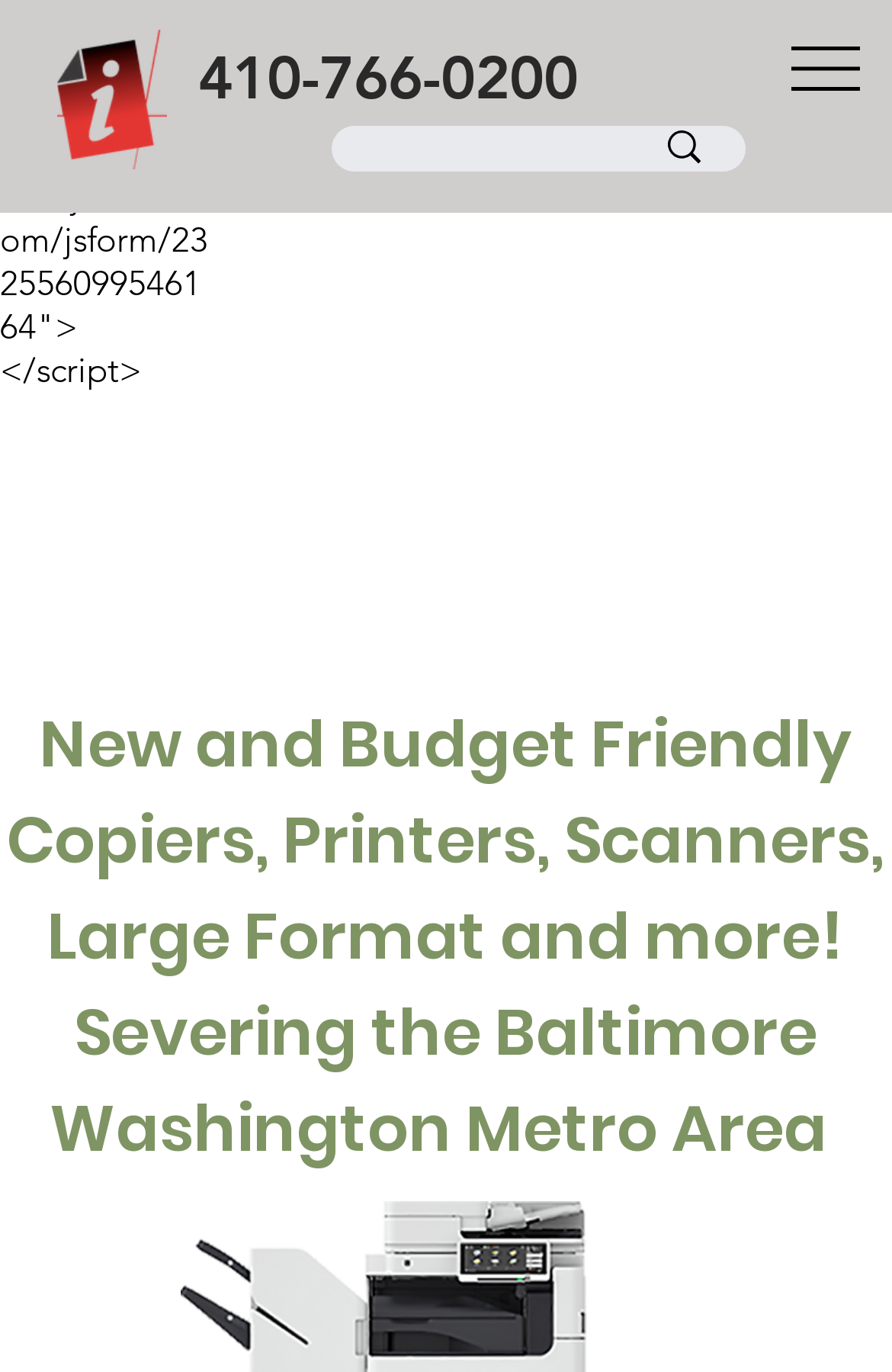What is the navigation button for?
Please answer the question with a detailed and comprehensive explanation.

I found the navigation button by looking at the button element with the text 'Open Site Navigation', which suggests that clicking on it will open a navigation menu for the website.